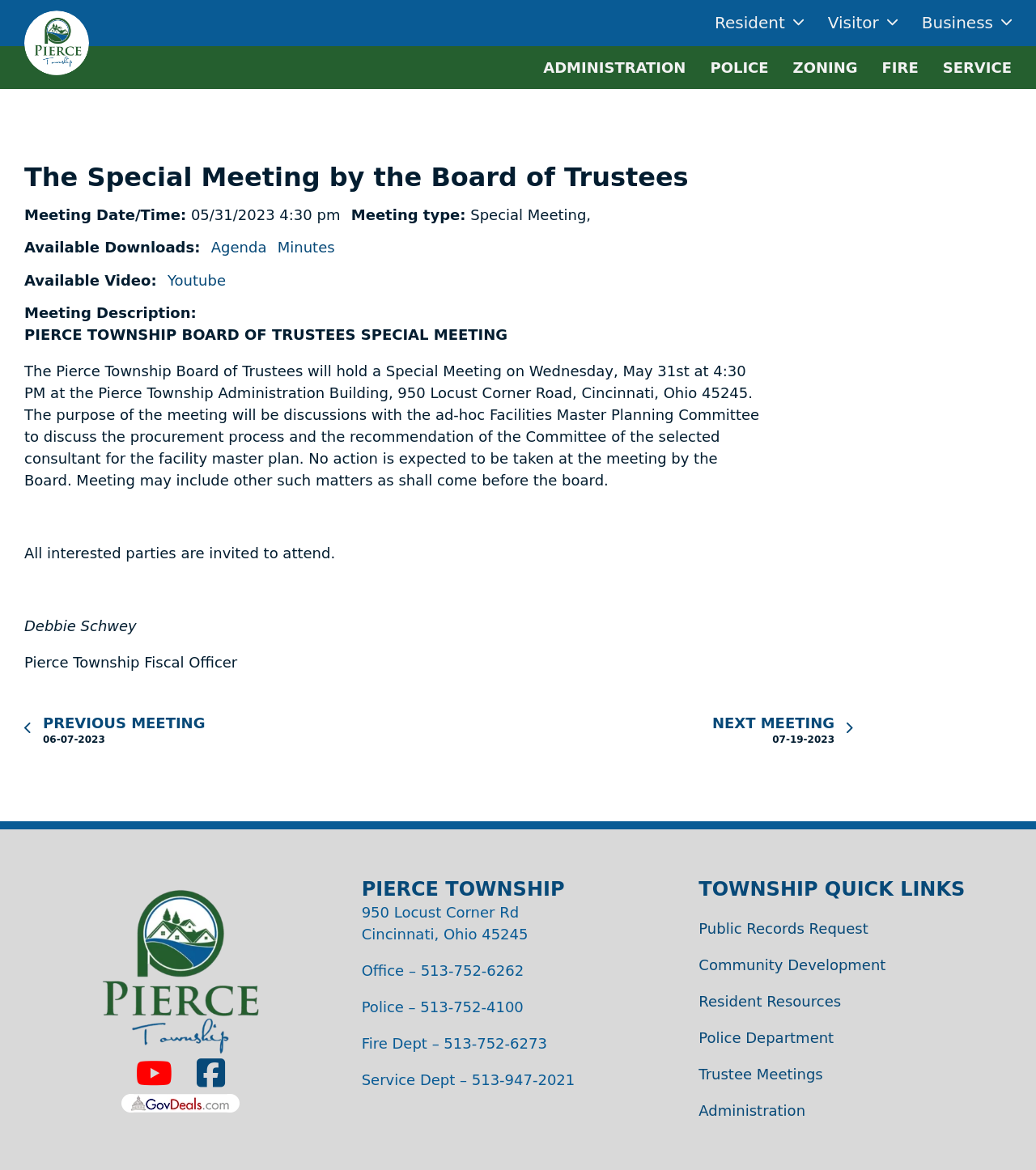Please find the bounding box coordinates for the clickable element needed to perform this instruction: "Click Public Records Request".

[0.674, 0.786, 0.838, 0.801]